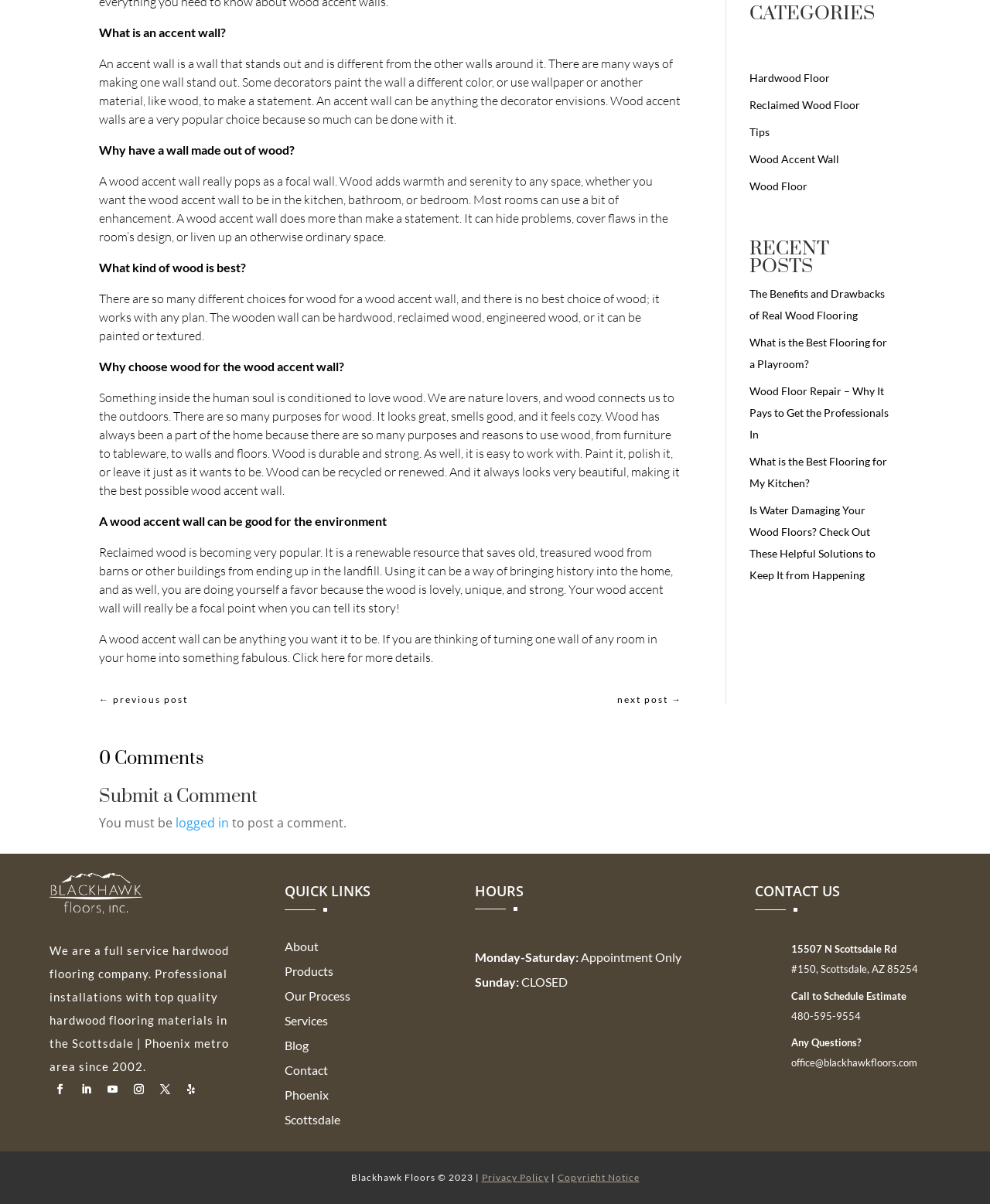Determine the bounding box coordinates for the HTML element described here: "logged in".

[0.177, 0.676, 0.231, 0.69]